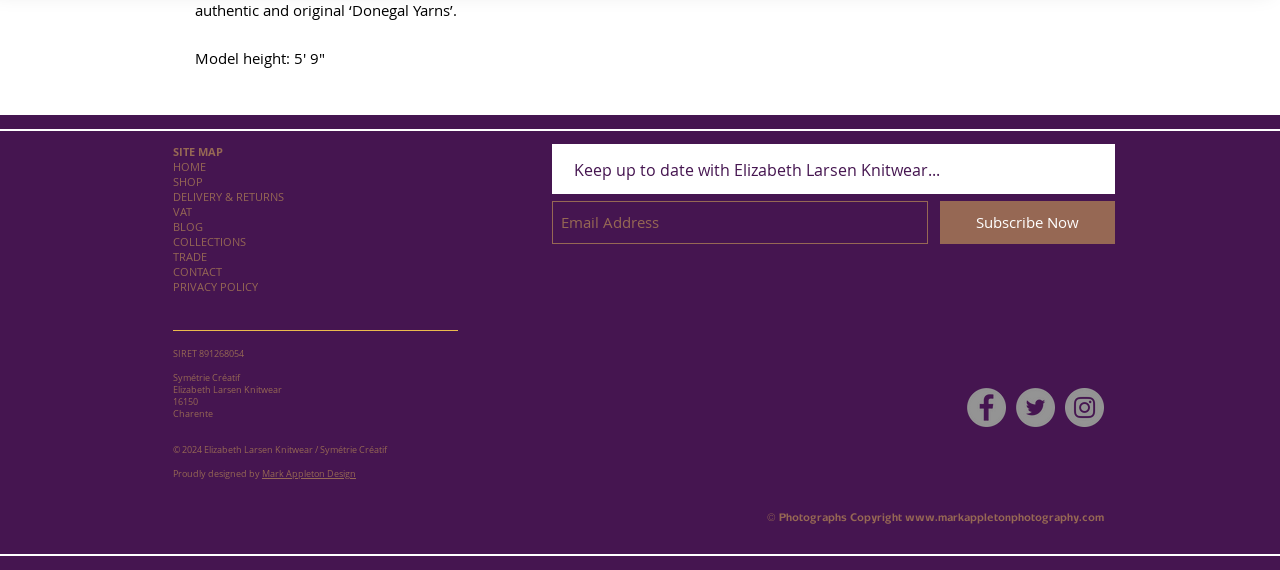Determine the bounding box coordinates of the target area to click to execute the following instruction: "Go to the shop."

[0.135, 0.305, 0.159, 0.332]